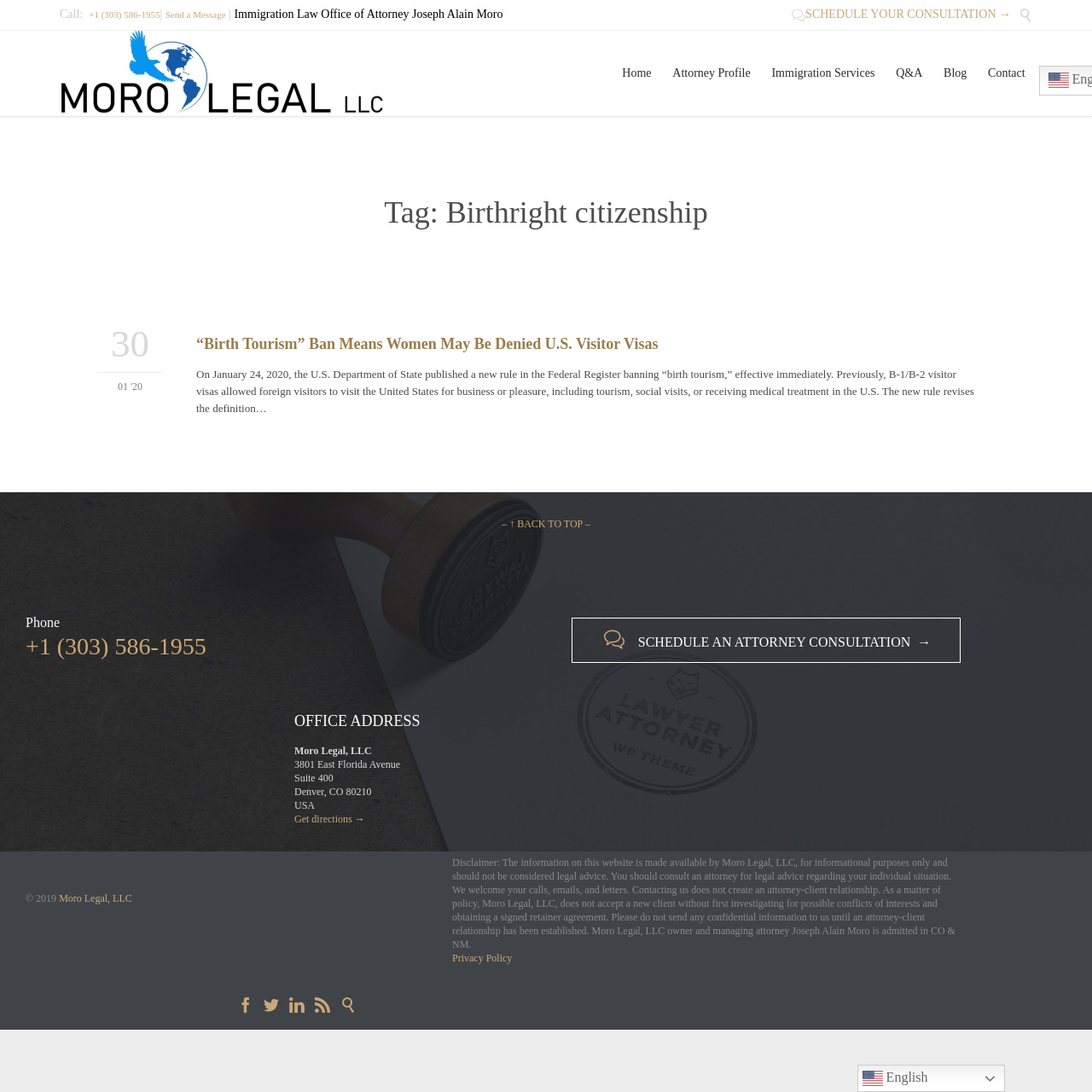What is the topic of the latest article on this website?
From the details in the image, answer the question comprehensively.

I found the topic of the latest article by looking at the main content section of the webpage, where it displays the title of the latest article. The title is '“Birth Tourism” Ban Means Women May Be Denied U.S. Visitor Visas'.